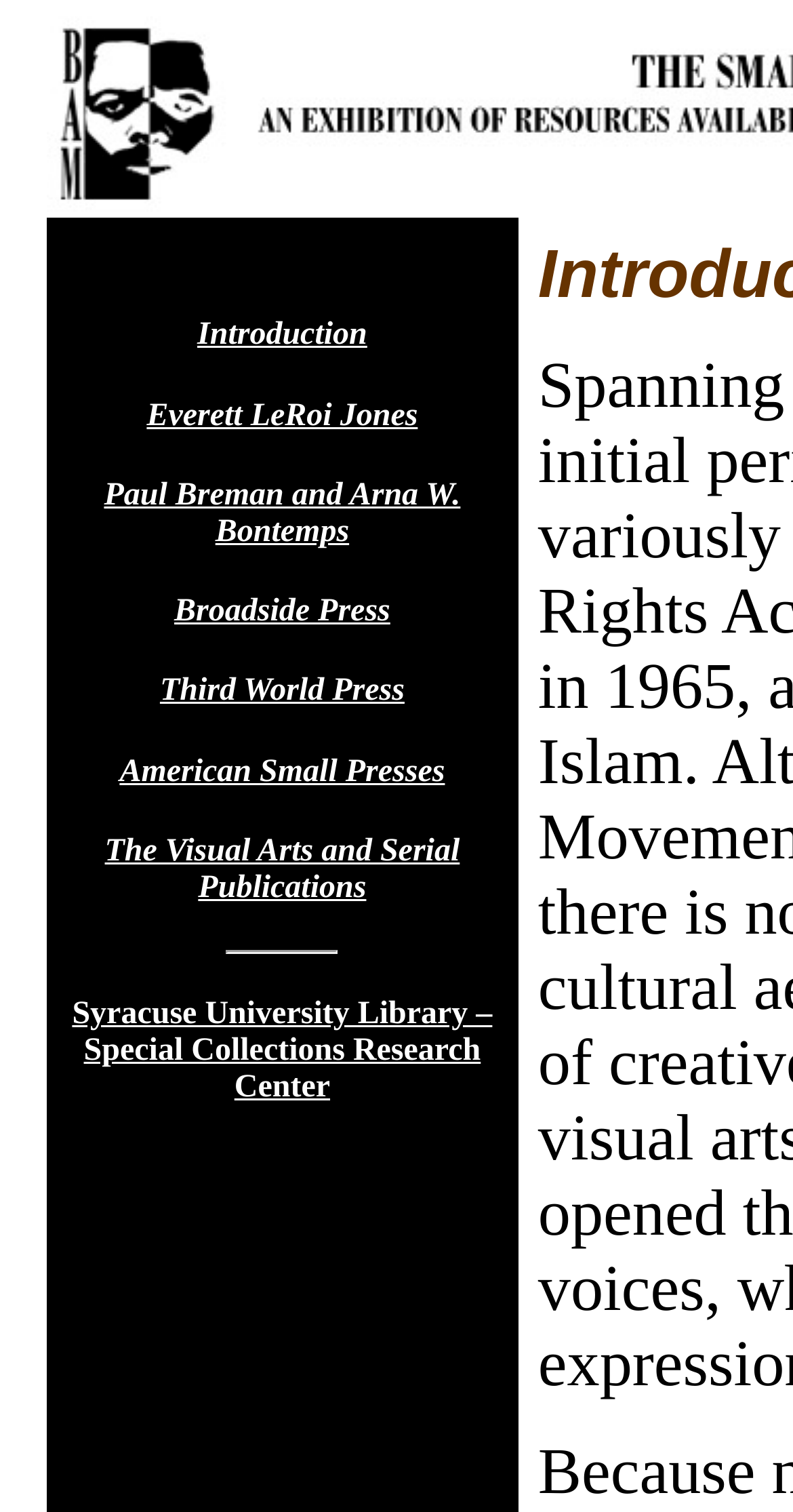What is the last link on the webpage?
Using the image as a reference, give a one-word or short phrase answer.

Syracuse University Library – Special Collections Research Center